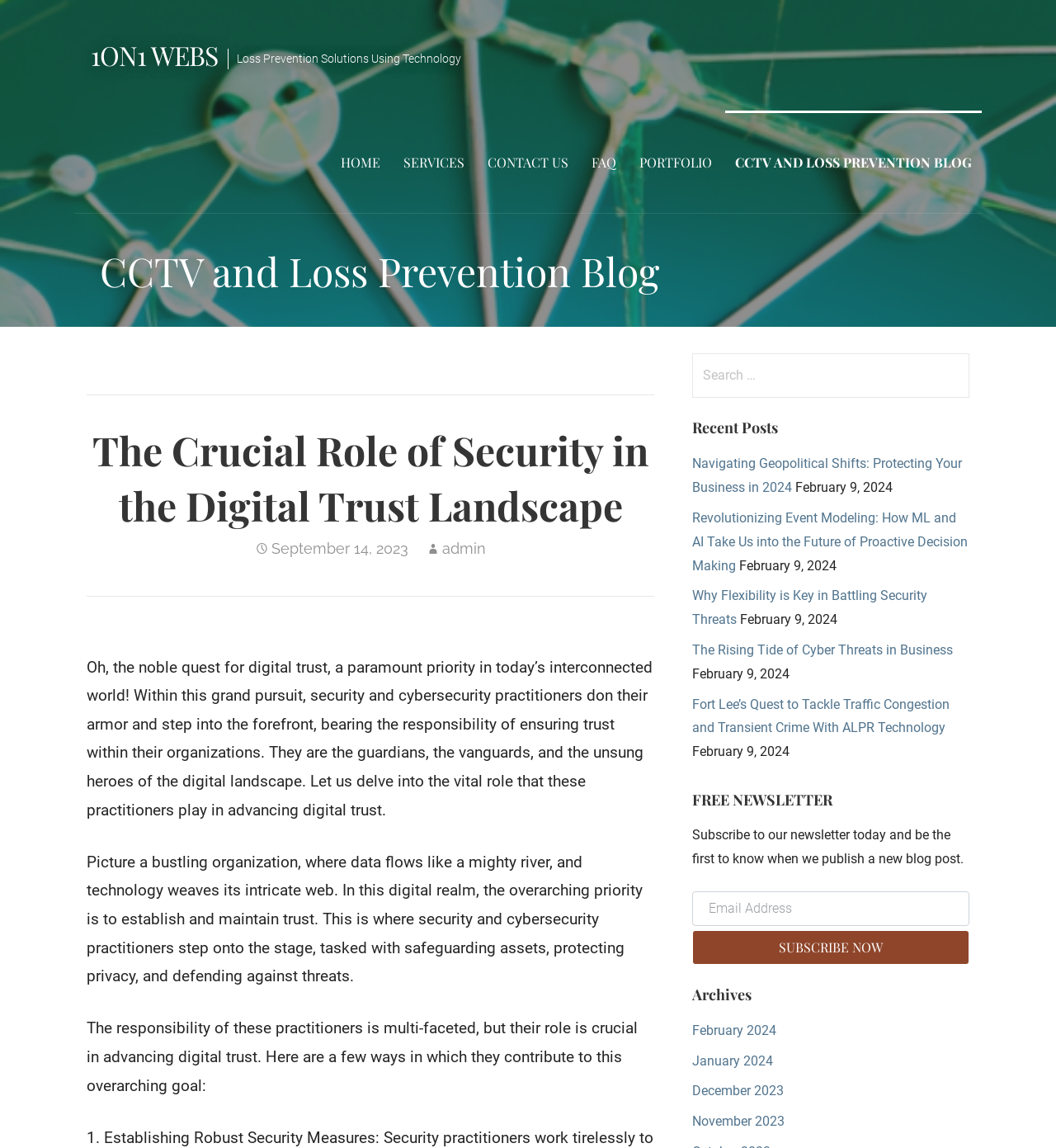Based on the image, please respond to the question with as much detail as possible:
What is the function of the 'SUBSCRIBE NOW' button?

I inferred the function of the 'SUBSCRIBE NOW' button by its location next to the text 'Subscribe to our newsletter today and be the first to know when we publish a new blog post', which suggests that it is used to subscribe to the newsletter.